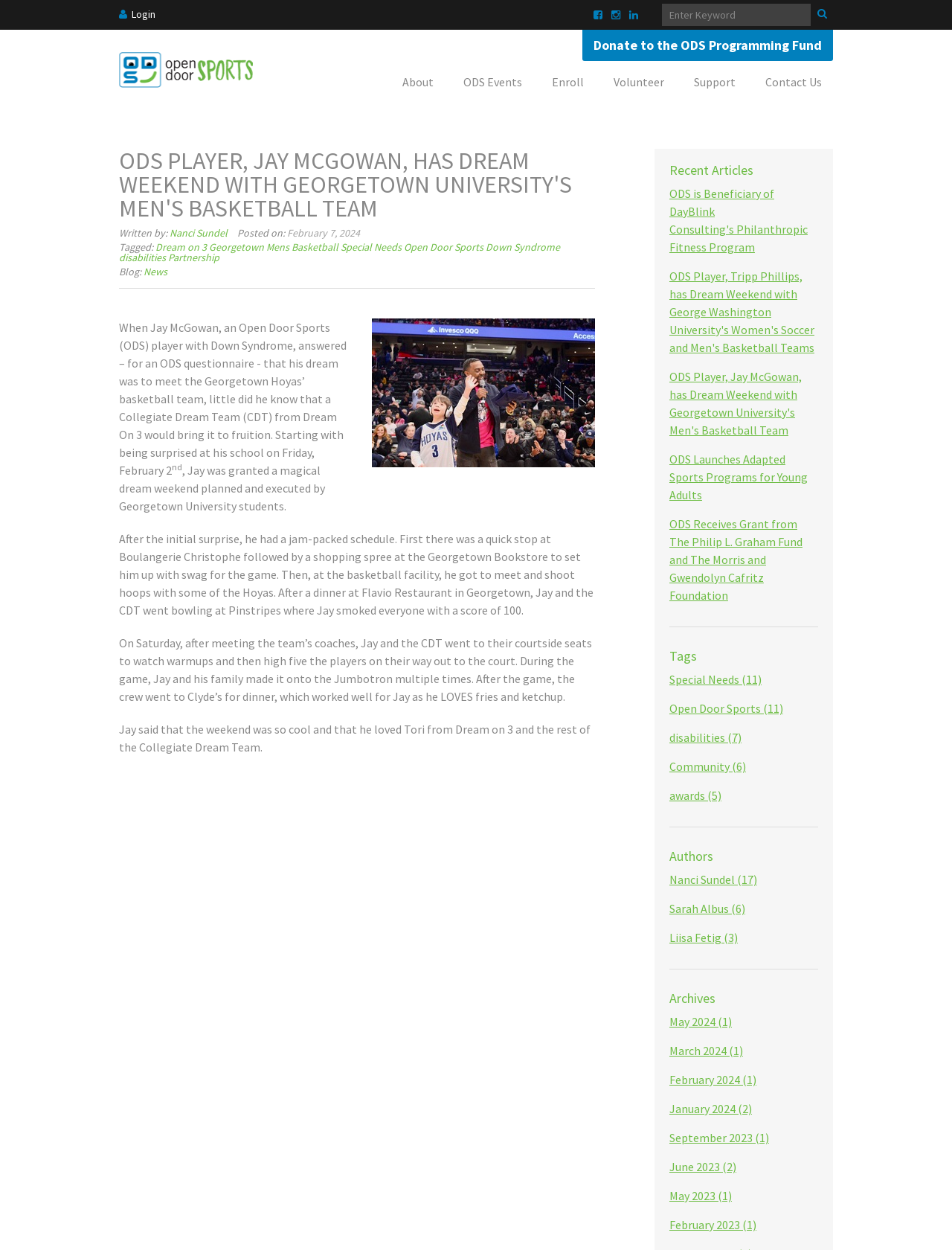Articulate a detailed summary of the webpage's content and design.

The webpage is about Open Door Sports, a organization that provides sports programs for individuals with disabilities. At the top of the page, there are several links and icons, including a login button, social media links, and a search bar. Below the top section, there is a main article about an Open Door Sports player, Jay McGowan, who had a dream weekend with Georgetown University's men's basketball team. The article includes a heading, a brief description of the event, and several paragraphs of text detailing Jay's experience.

To the right of the article, there is a section with links to recent articles, including "ODS is Beneficiary of DayBlink Consulting's Philanthropic Fitness Program" and "ODS Player, Tripp Phillips, has Dream Weekend with George Washington University's Women's Soccer and Men's Basketball Teams". Below this section, there are links to tags, authors, and archives, which allow users to filter and browse articles by category.

The article about Jay McGowan includes an image of him, which is positioned to the right of the text. The text is divided into several paragraphs, with headings and subheadings that break up the content. The article describes Jay's experience meeting the Georgetown University basketball team, including his surprise at school, a shopping spree, and a game-day experience. The text also includes quotes from Jay about his experience.

Overall, the webpage is well-organized and easy to navigate, with clear headings and sections that separate the different types of content. The use of images and links adds visual interest and provides additional resources for users.